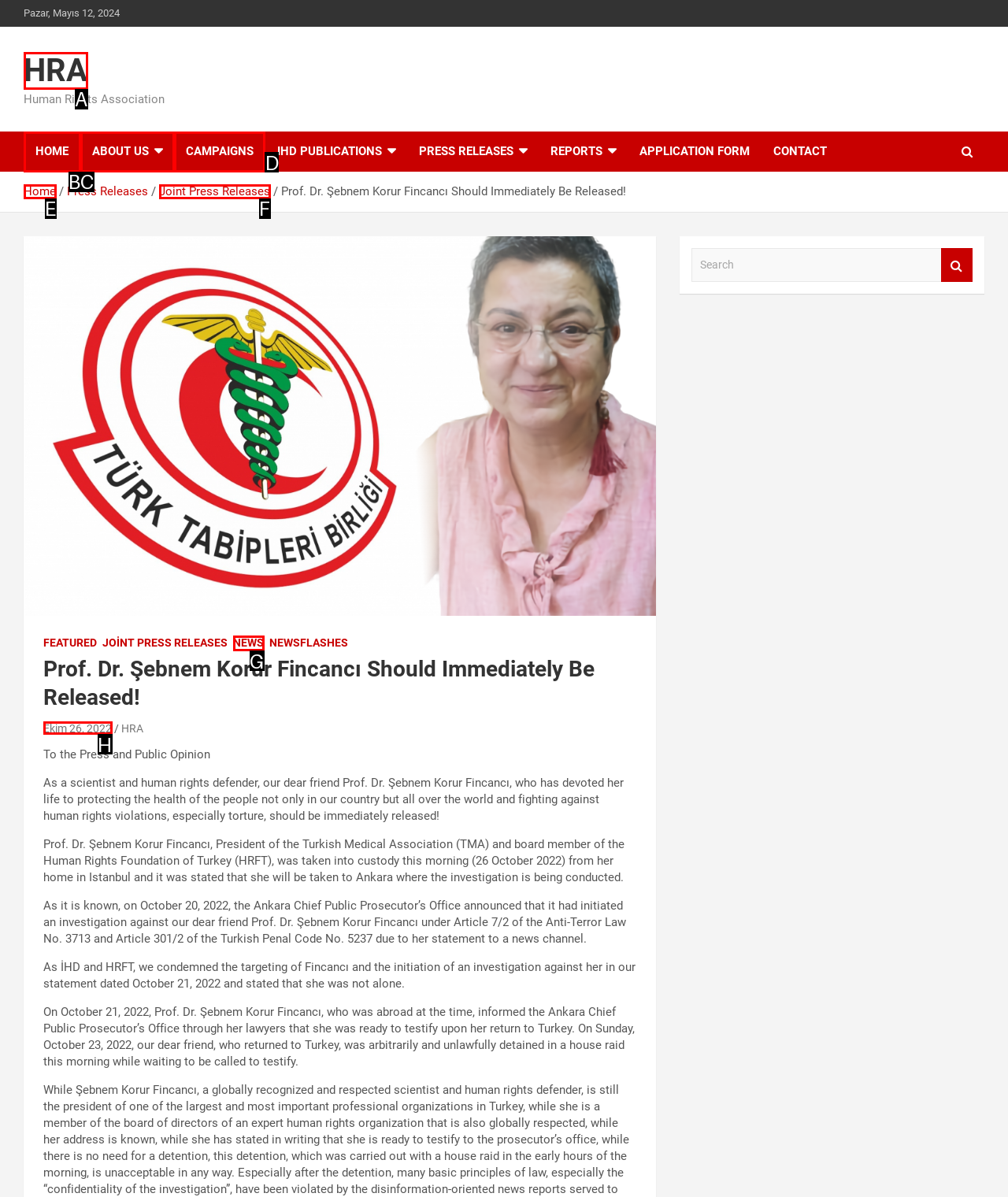Based on the choices marked in the screenshot, which letter represents the correct UI element to perform the task: Click the 'CAMPAIGNS' link?

D